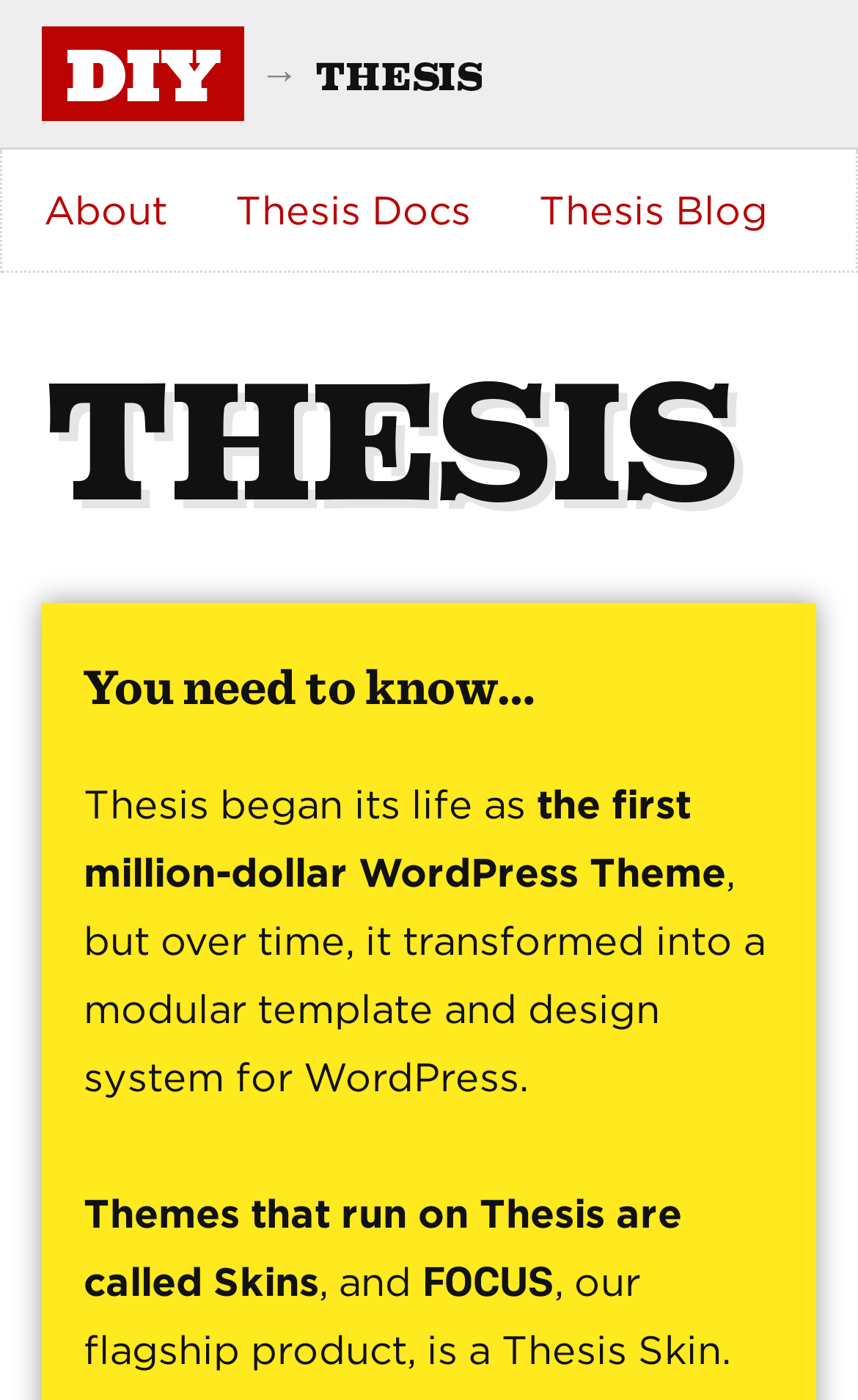What is the name of the blog related to Thesis?
Answer the question with a single word or phrase, referring to the image.

Thesis Blog